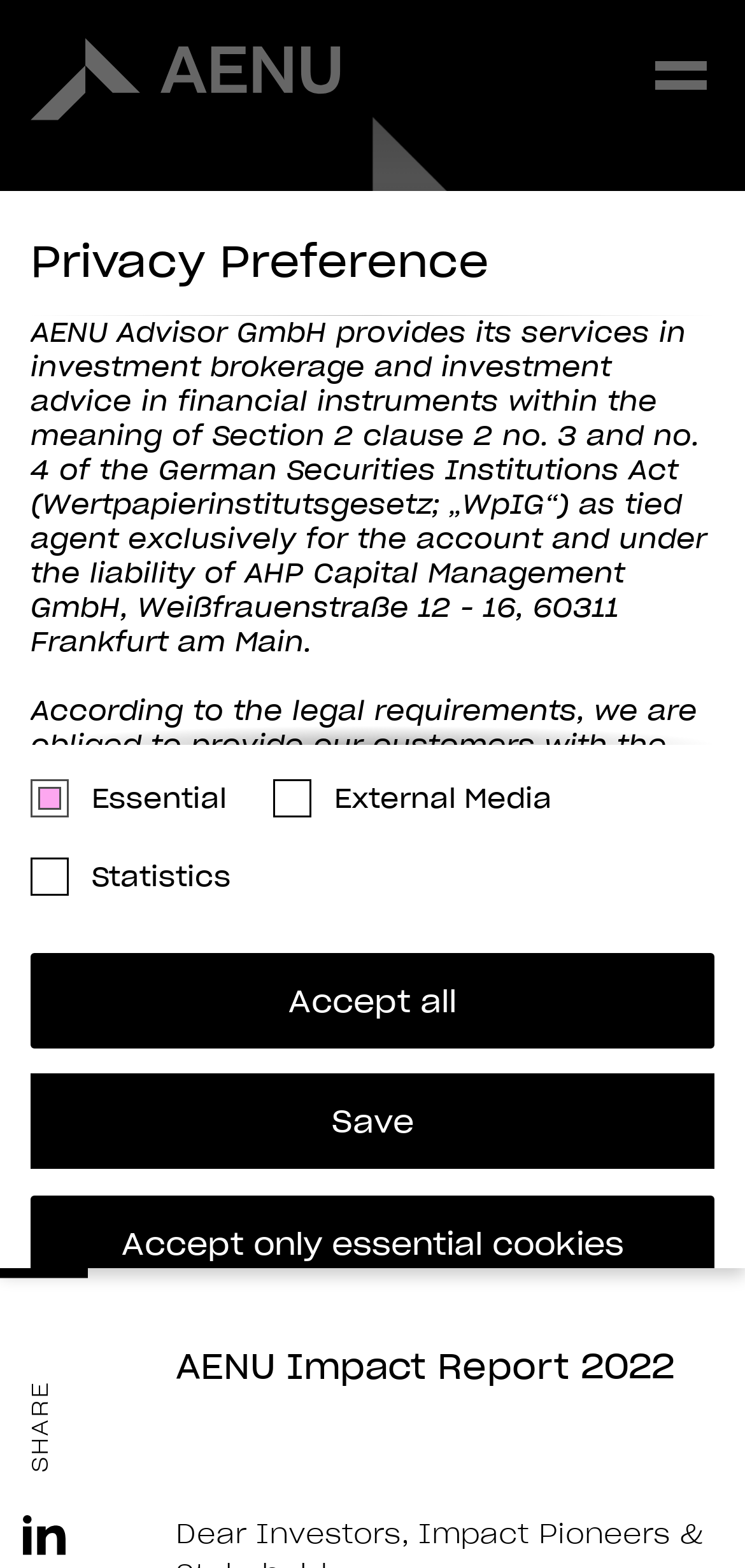Respond to the question below with a concise word or phrase:
What is the date of the AENU Impact Report?

03/23/2023